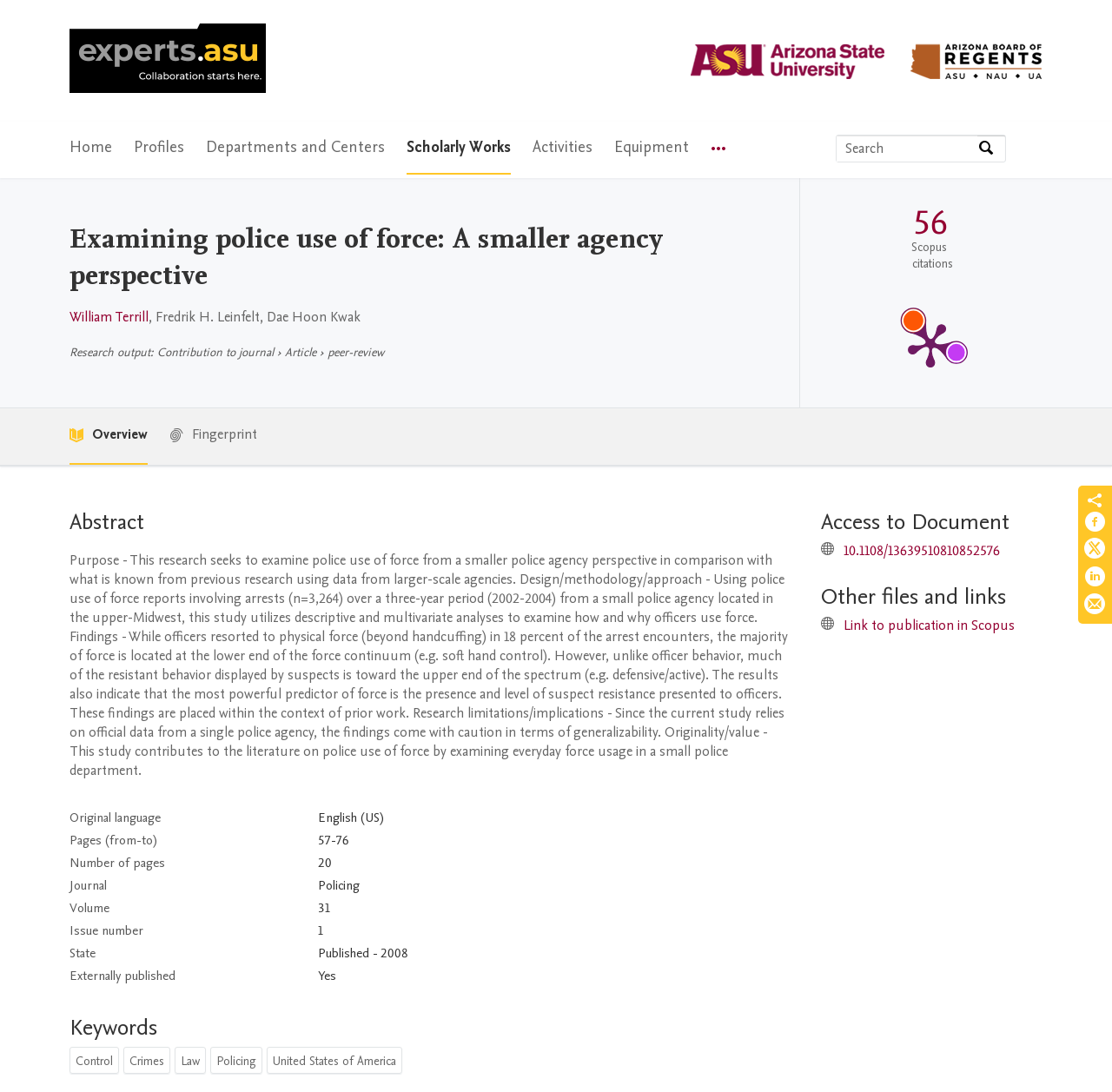Give the bounding box coordinates for the element described as: "Policing".

[0.286, 0.803, 0.323, 0.818]